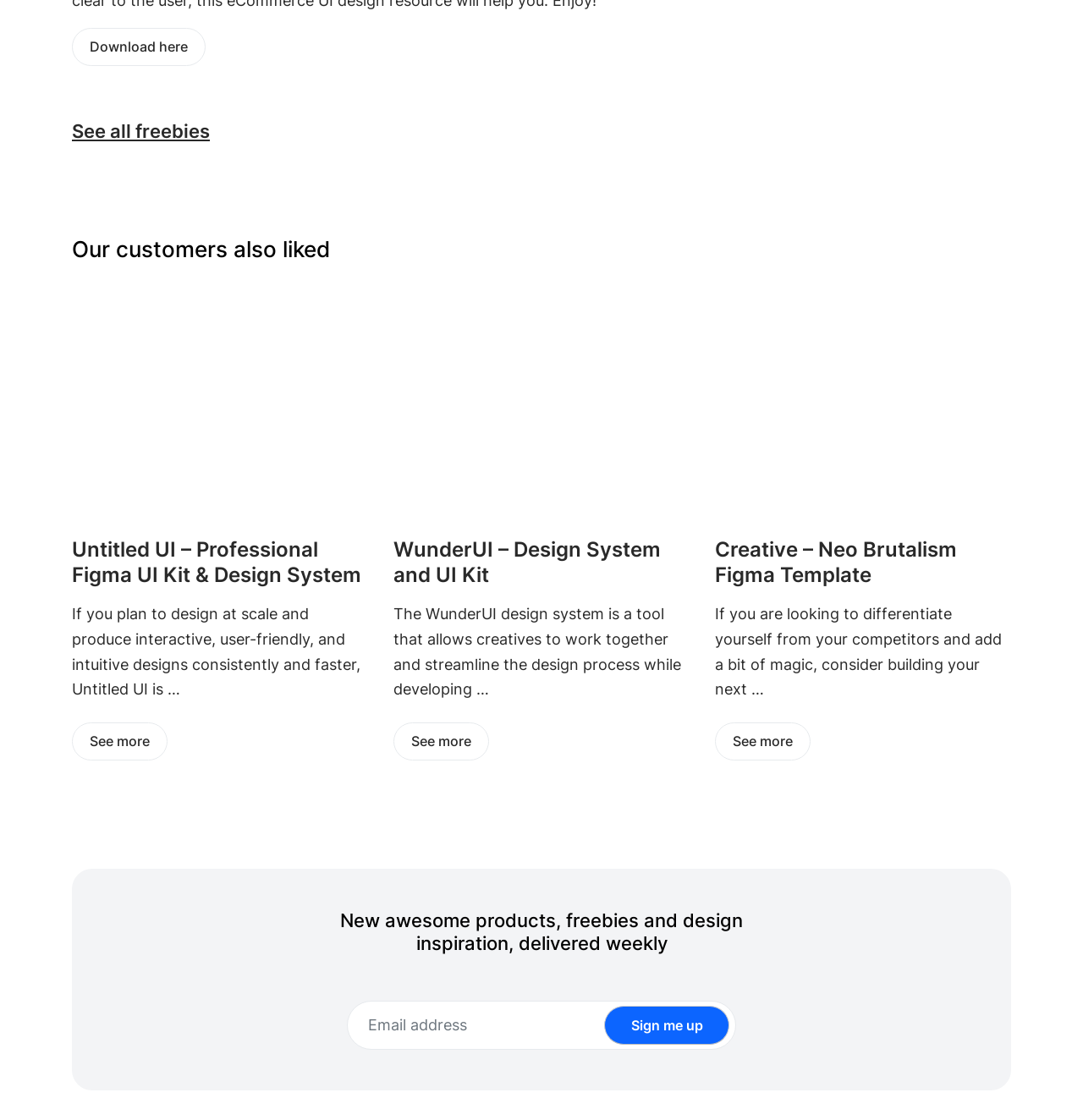Please indicate the bounding box coordinates for the clickable area to complete the following task: "See more about WunderUI – Design System and UI Kit". The coordinates should be specified as four float numbers between 0 and 1, i.e., [left, top, right, bottom].

[0.363, 0.645, 0.452, 0.679]